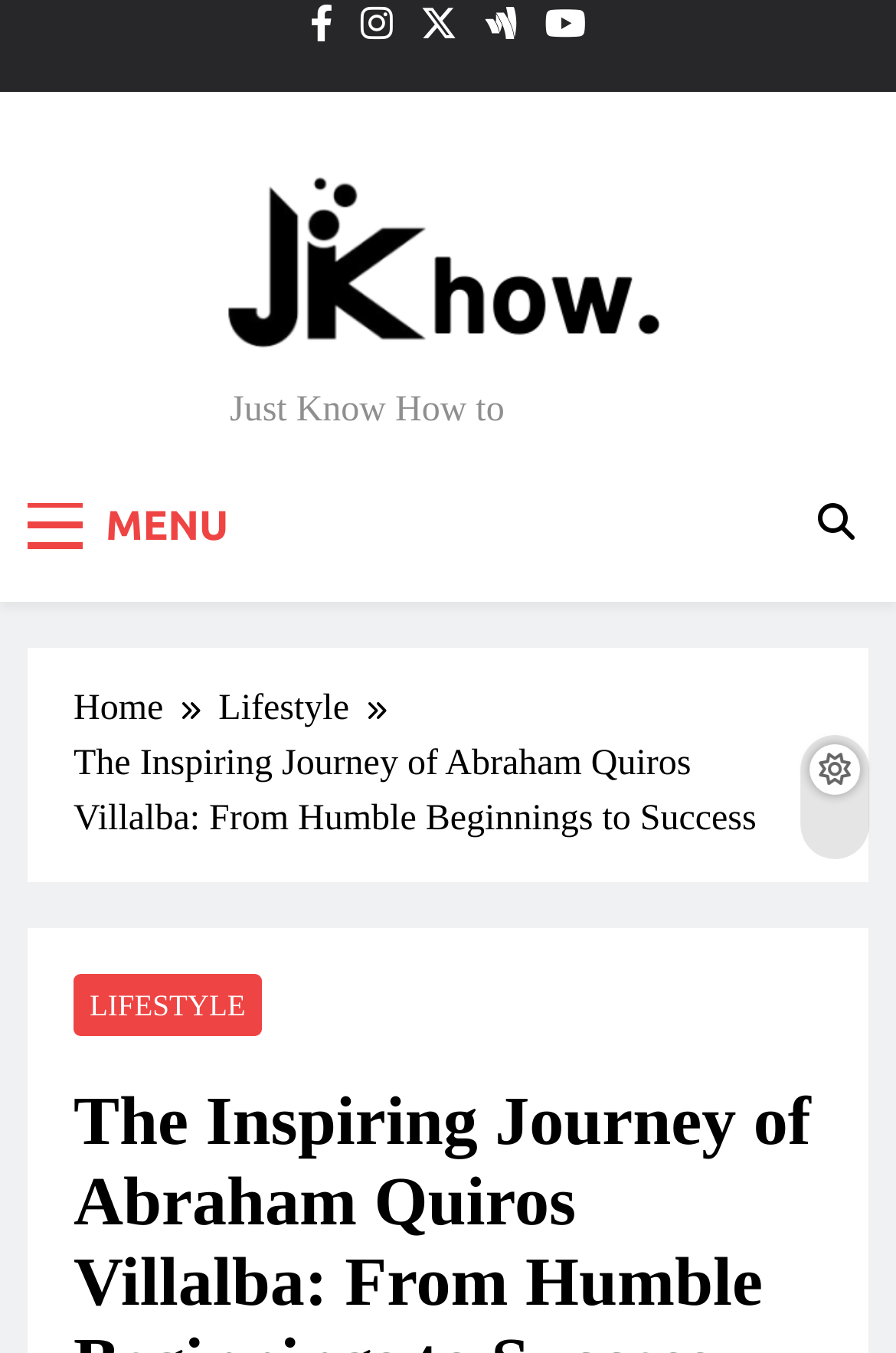Summarize the contents and layout of the webpage in detail.

The webpage is about the inspiring life of Abraham Quiros Villalba, with a focus on how he overcame obstacles to achieve success. At the top left of the page, there are five social media links, each represented by an icon. Below these icons, there is a profile picture of JK How, accompanied by a link with the same name. Next to the profile picture, there is a text "Just Know How to" and another link with the same name.

On the top right of the page, there is a MENU button and a search icon. Below these elements, there is a navigation section with breadcrumbs, which includes links to "Home" and "Lifestyle" categories. The main title of the page, "The Inspiring Journey of Abraham Quiros Villalba: From Humble Beginnings to Success", is located below the navigation section. This title is also a link to the "LIFESTYLE" category.